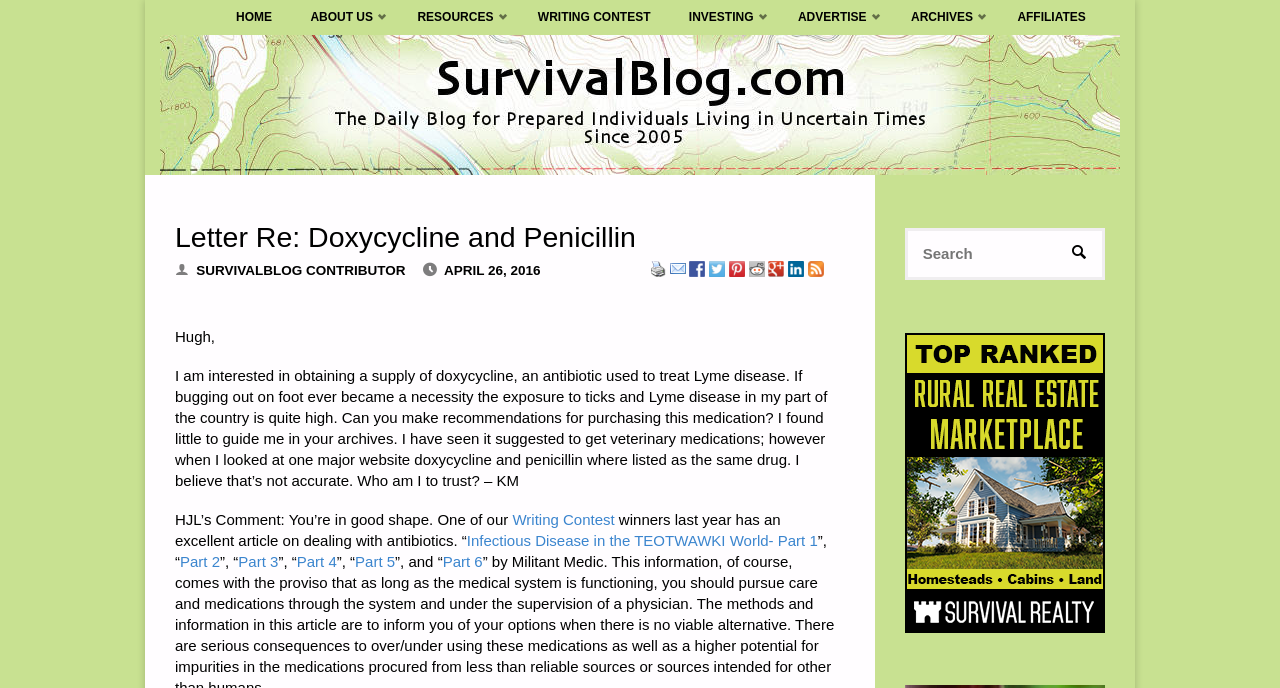Please identify the coordinates of the bounding box that should be clicked to fulfill this instruction: "Click on the 'HOME' link".

[0.169, 0.0, 0.227, 0.051]